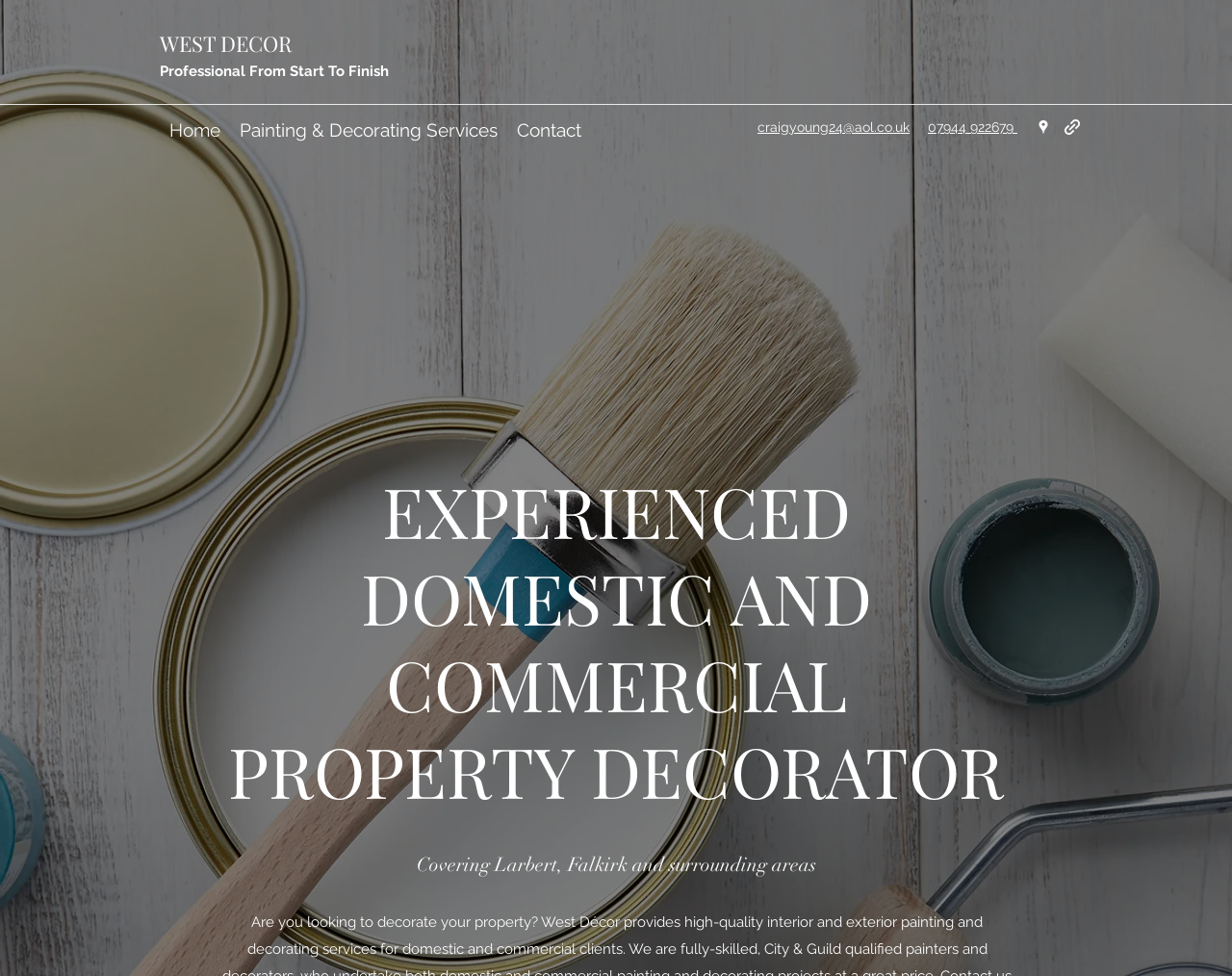What services does the company provide?
Refer to the image and give a detailed answer to the query.

The company provides painting and decorating services, which can be inferred from the link 'Painting & Decorating Services' in the navigation menu.